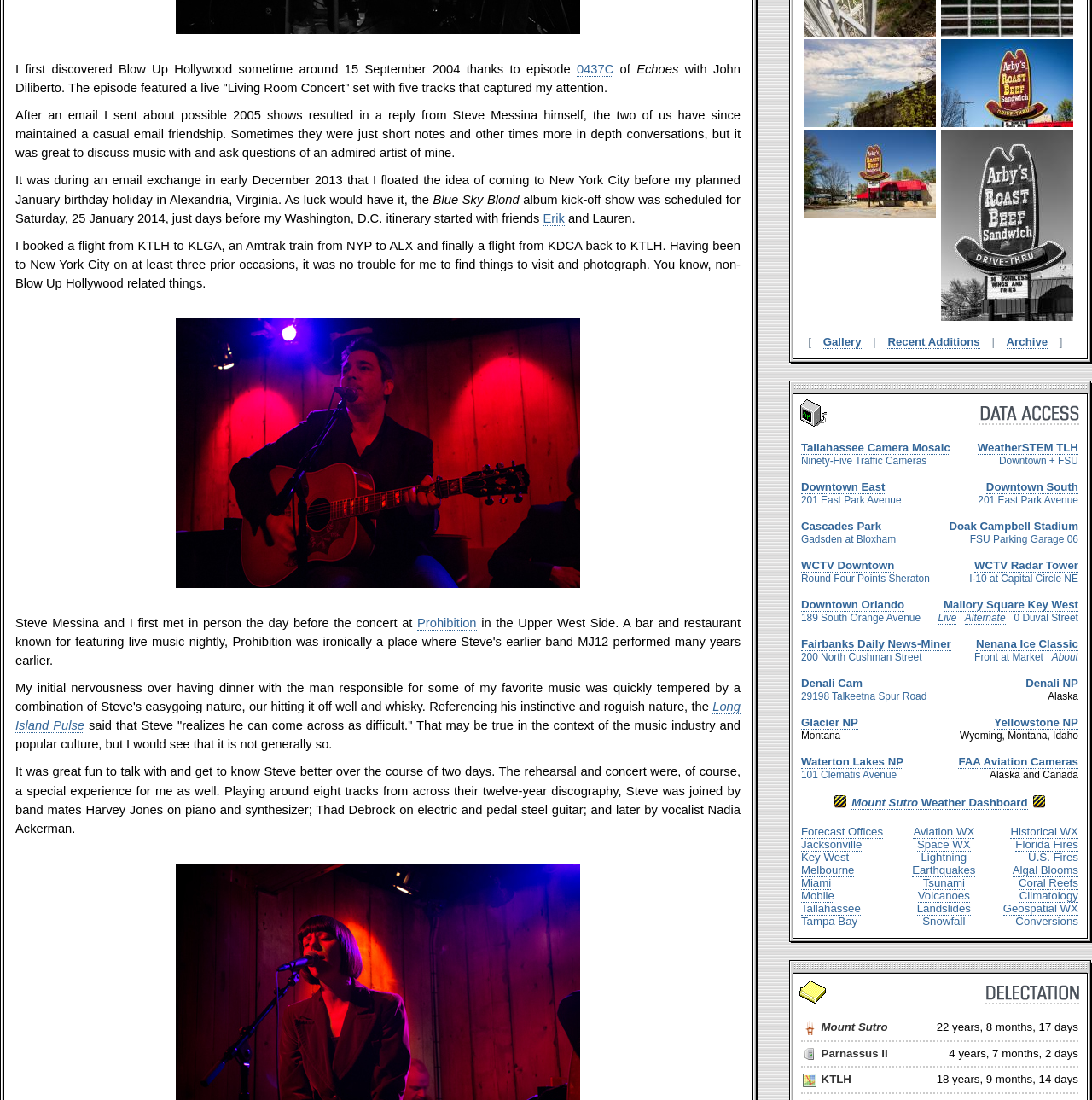Please provide a detailed answer to the question below based on the screenshot: 
What is the name of the photographer mentioned in the text?

The text mentions 'photograph by David July' multiple times, which indicates that David July is the name of the photographer.